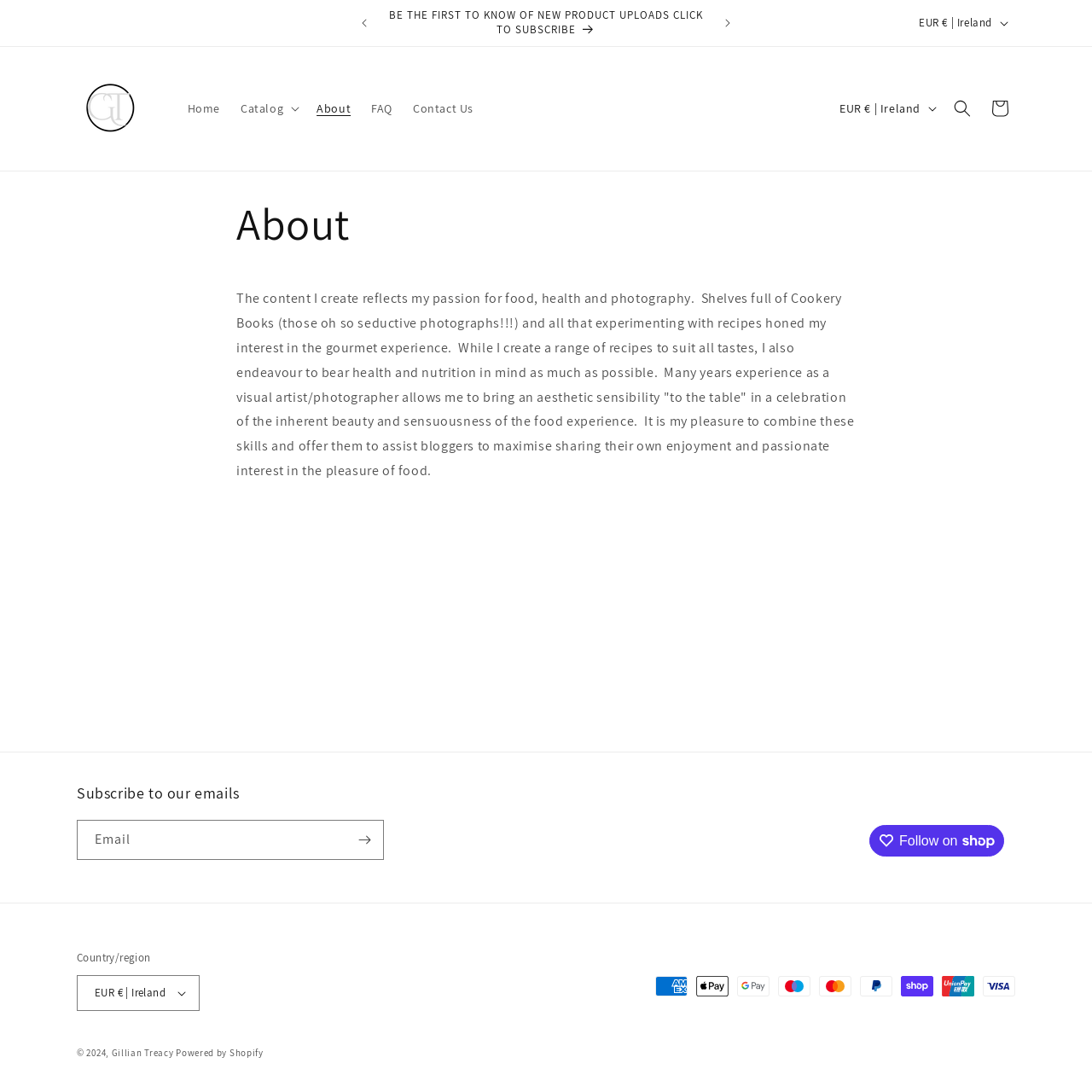Specify the bounding box coordinates of the area to click in order to execute this command: 'Click on the 'About' link'. The coordinates should consist of four float numbers ranging from 0 to 1, and should be formatted as [left, top, right, bottom].

[0.281, 0.083, 0.331, 0.116]